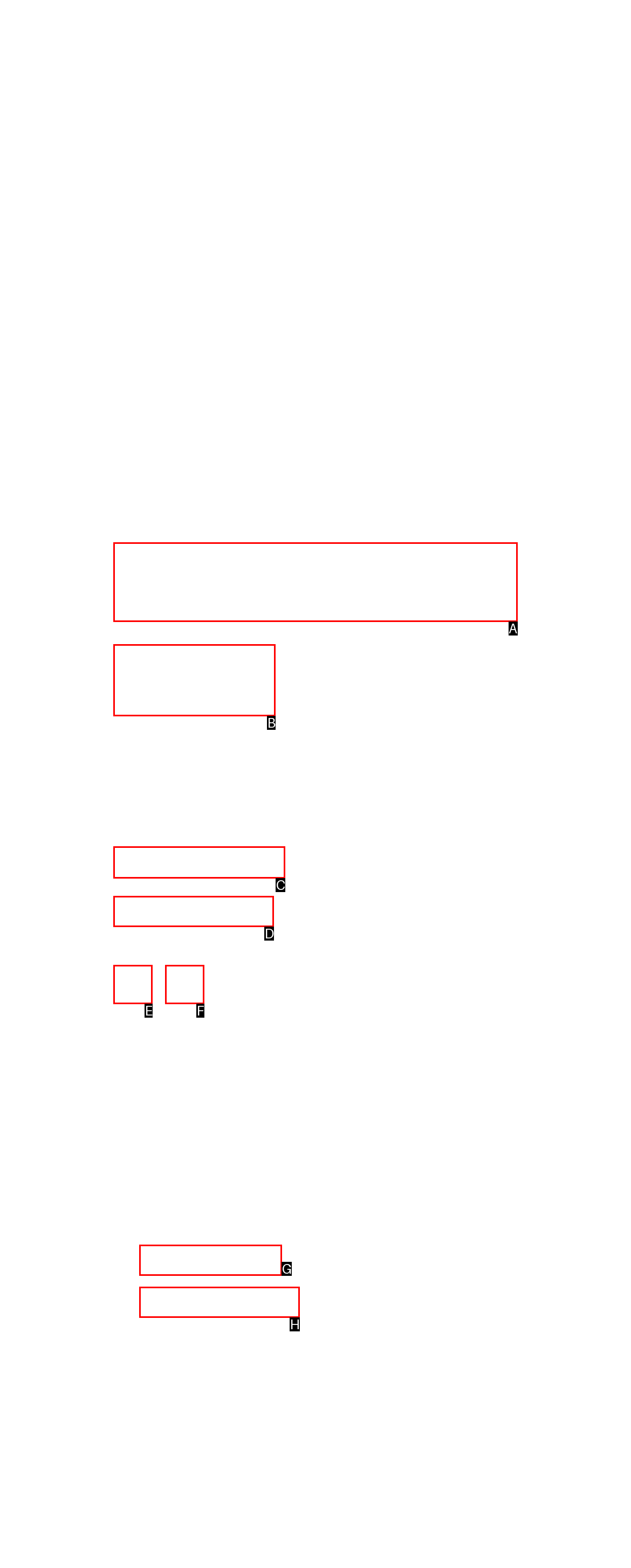Please indicate which HTML element to click in order to fulfill the following task: Call customer support Respond with the letter of the chosen option.

C